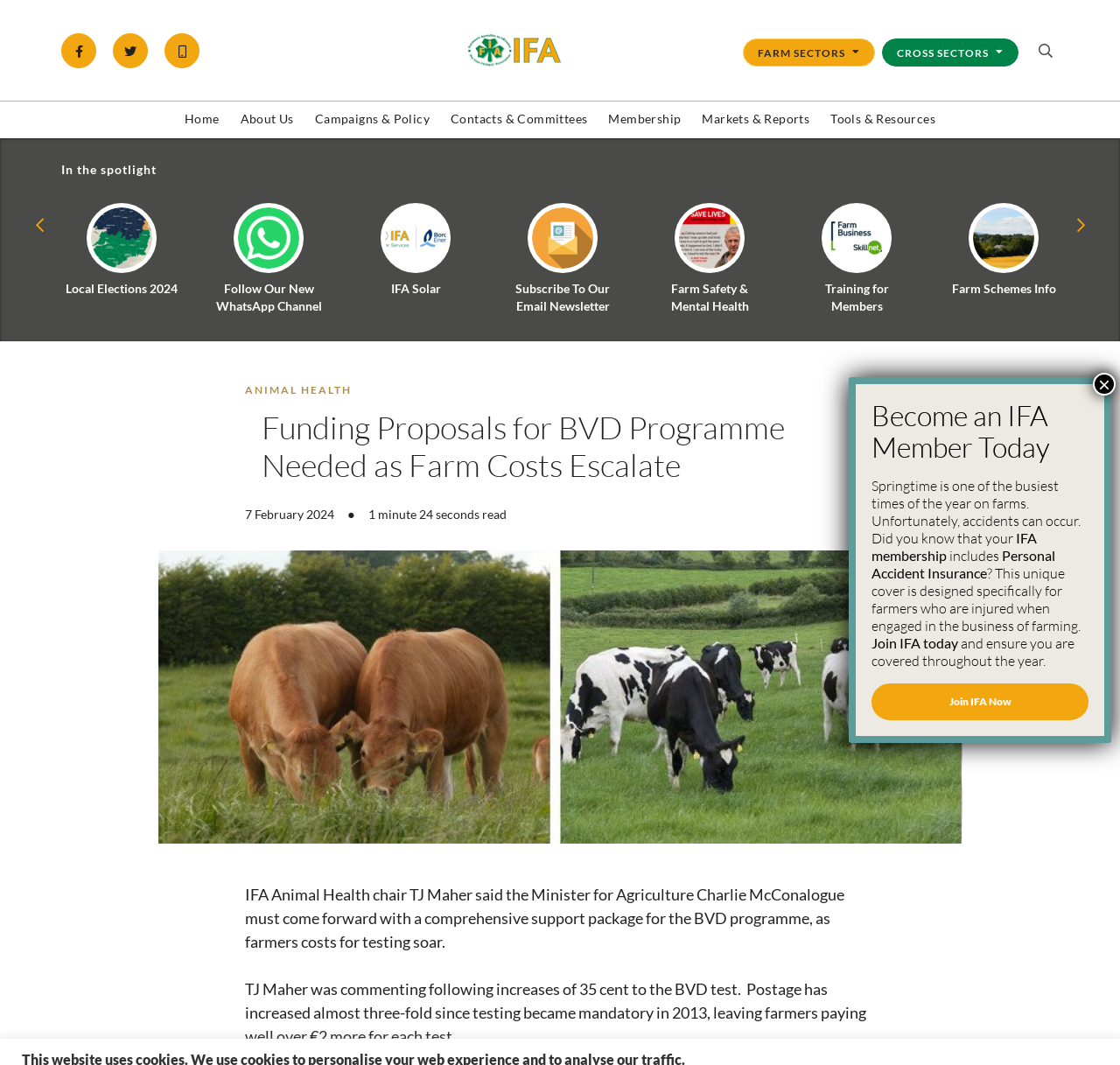Provide your answer to the question using just one word or phrase: What is the name of the organization?

Irish Farmers' Association